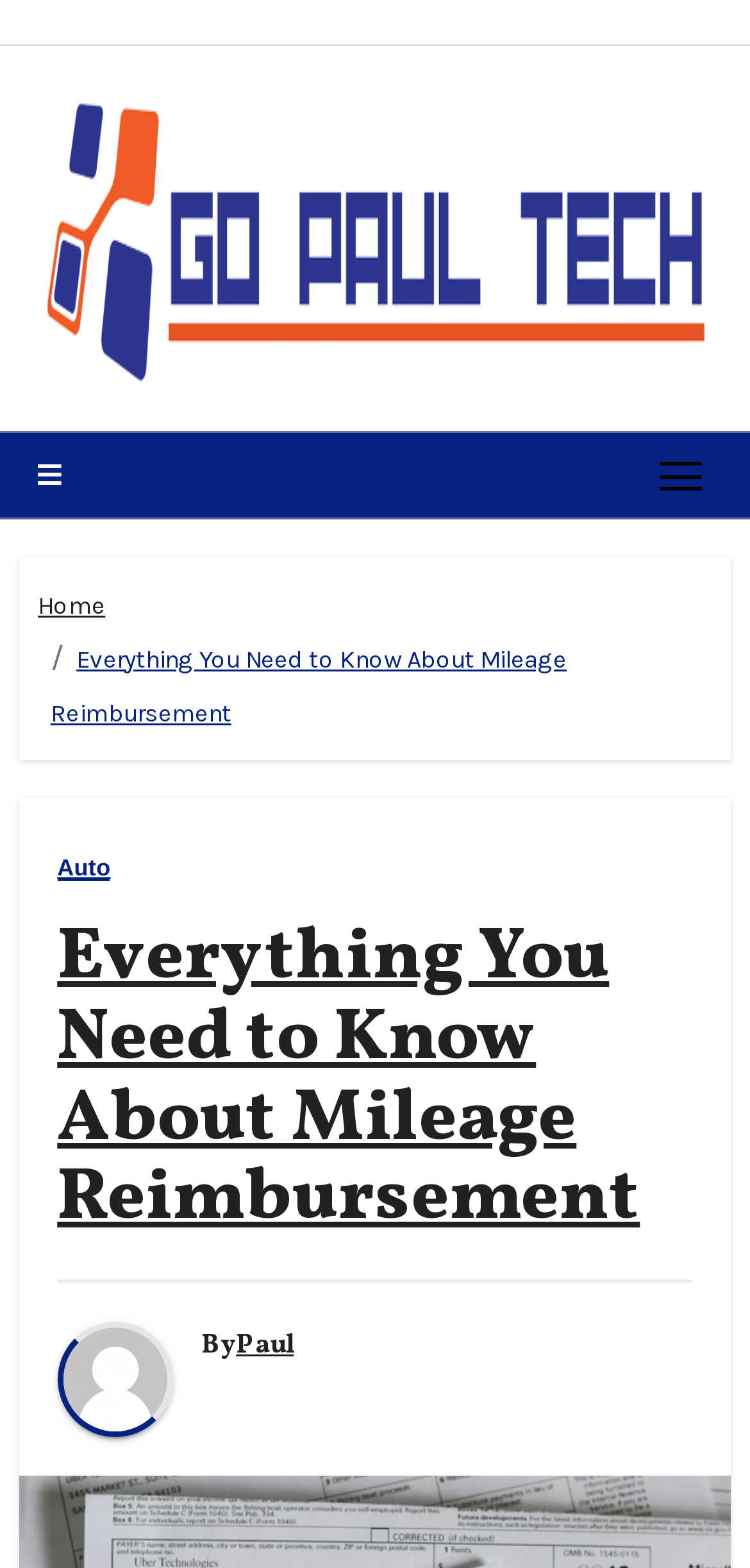Given the element description "parent_node: ByPaul" in the screenshot, predict the bounding box coordinates of that UI element.

[0.076, 0.843, 0.269, 0.917]